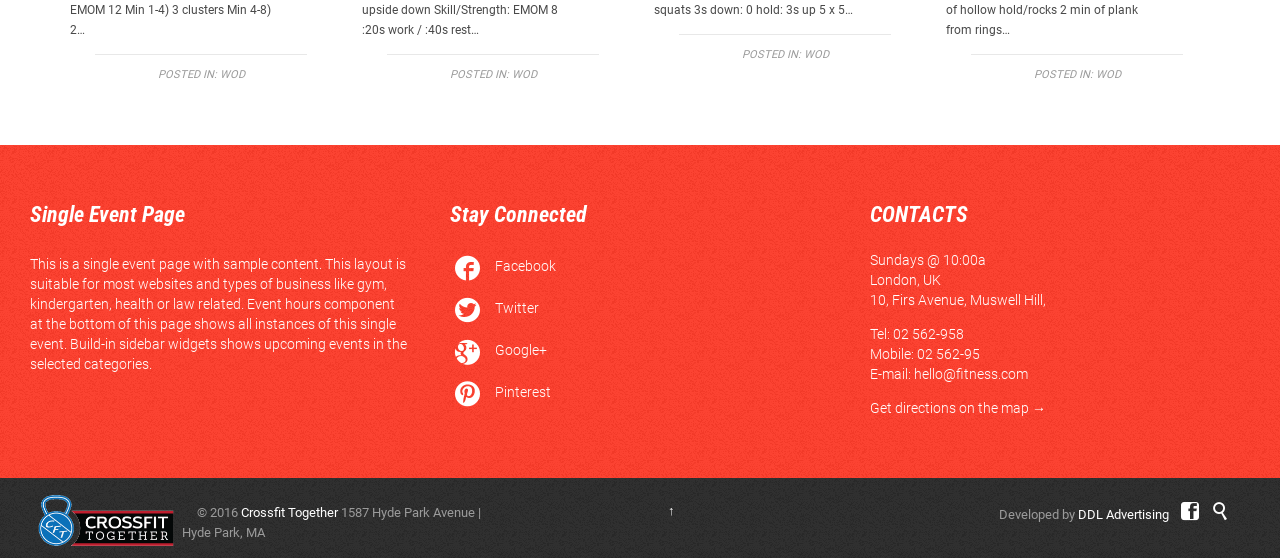Please find the bounding box coordinates for the clickable element needed to perform this instruction: "View upcoming events".

[0.856, 0.122, 0.875, 0.145]